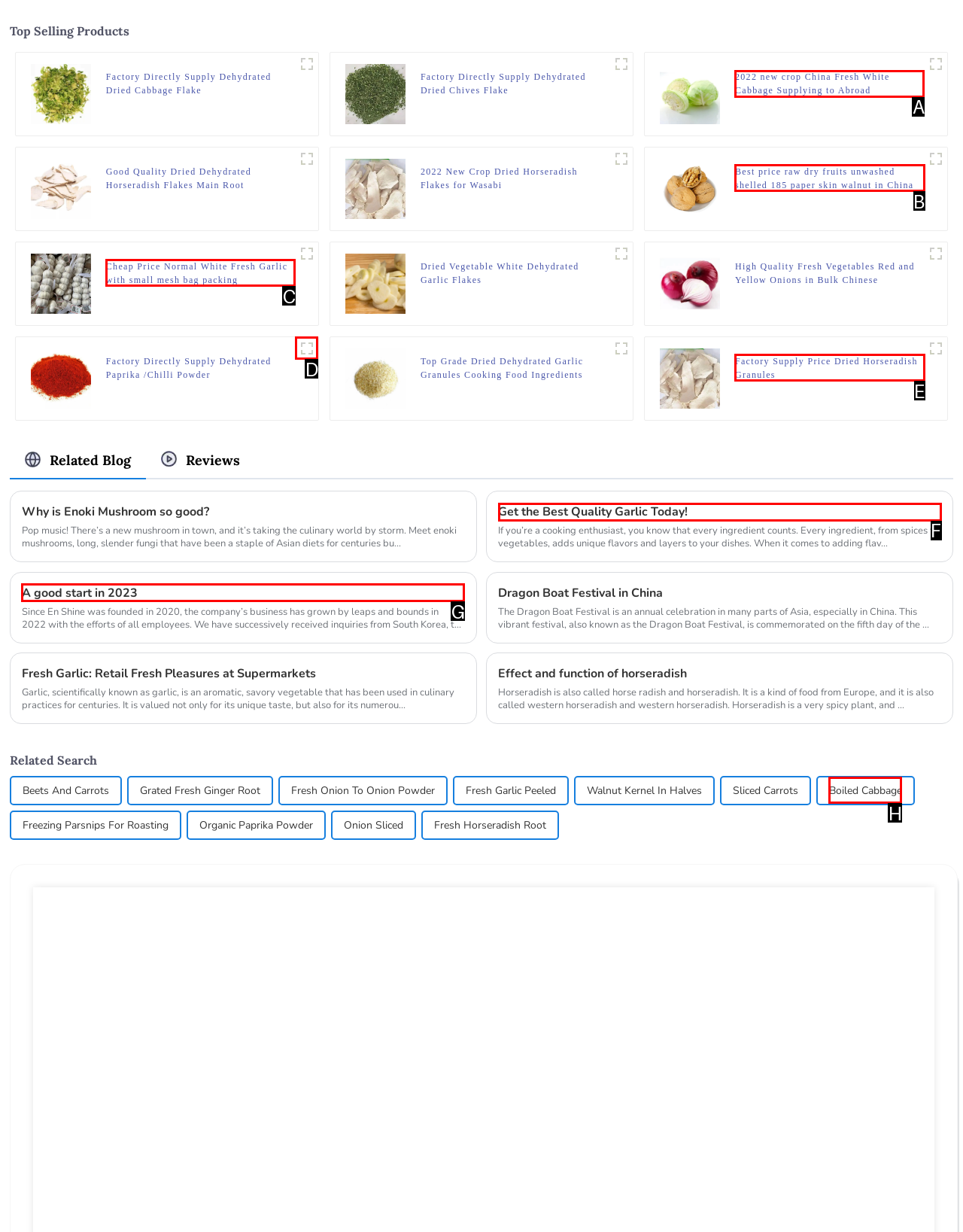Select the appropriate HTML element that needs to be clicked to execute the following task: View 2022 new crop China Fresh White Cabbage Supplying to Abroad. Respond with the letter of the option.

A